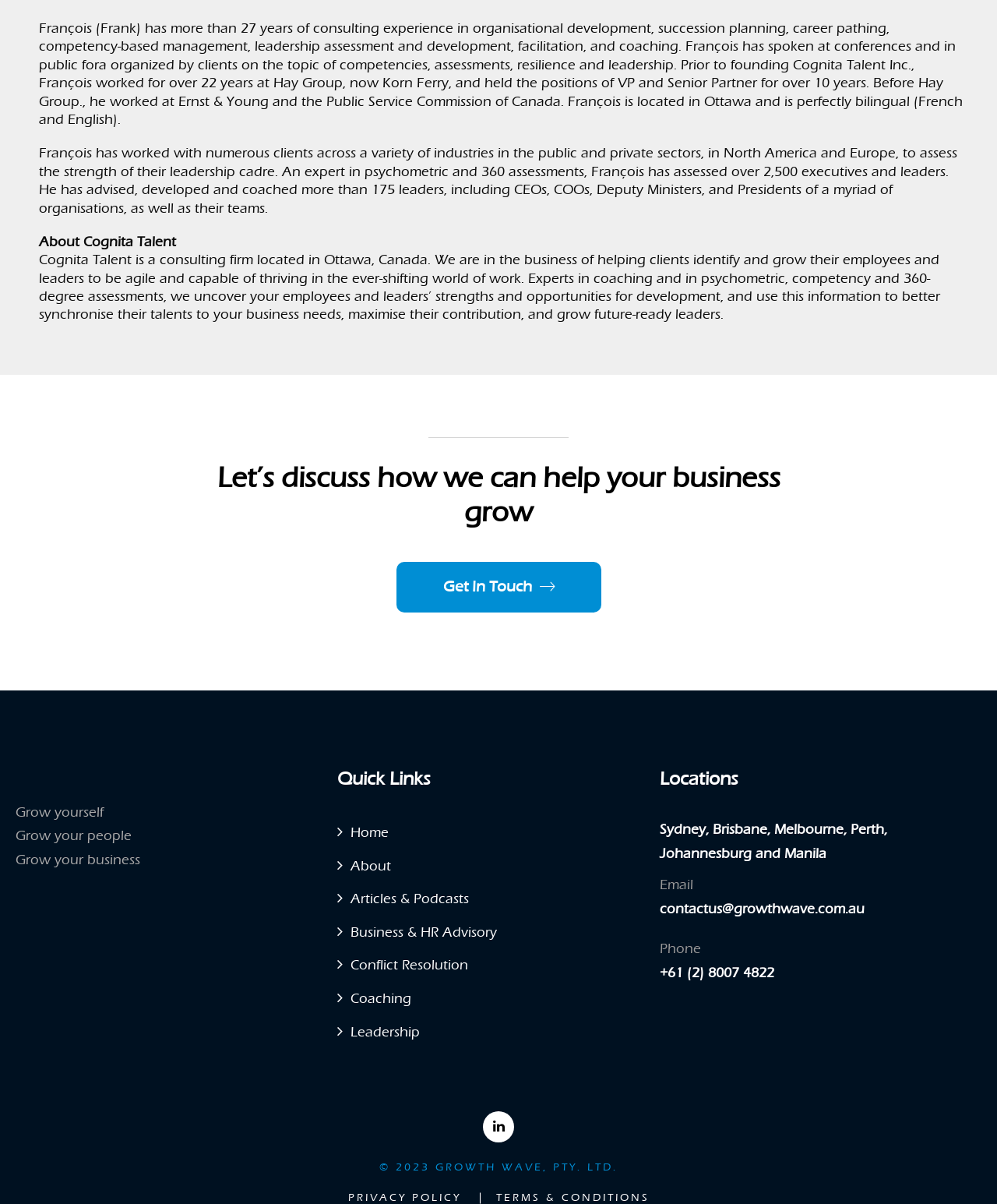Give a one-word or one-phrase response to the question: 
What is François's profession?

Consultant